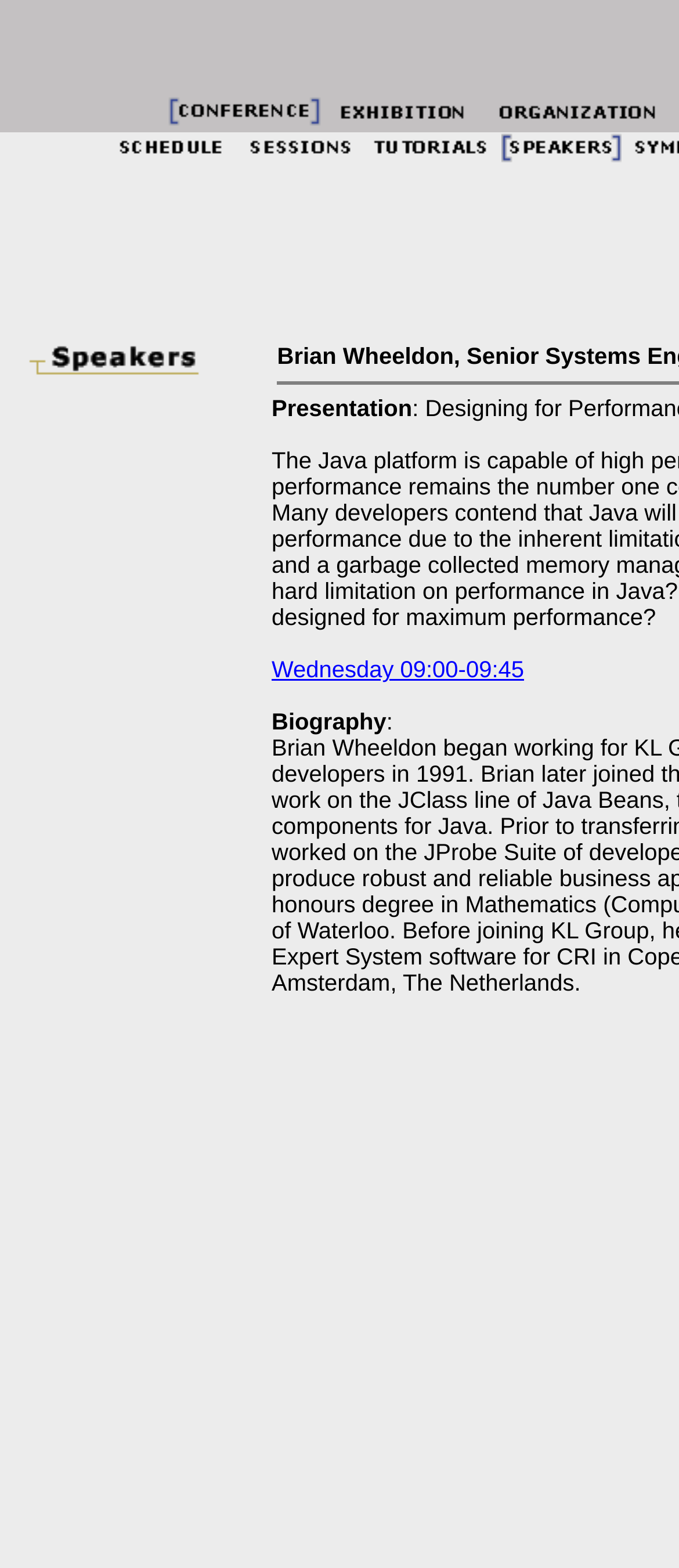How many links are in the 'Schedule' section?
Answer the question with a single word or phrase by looking at the picture.

1